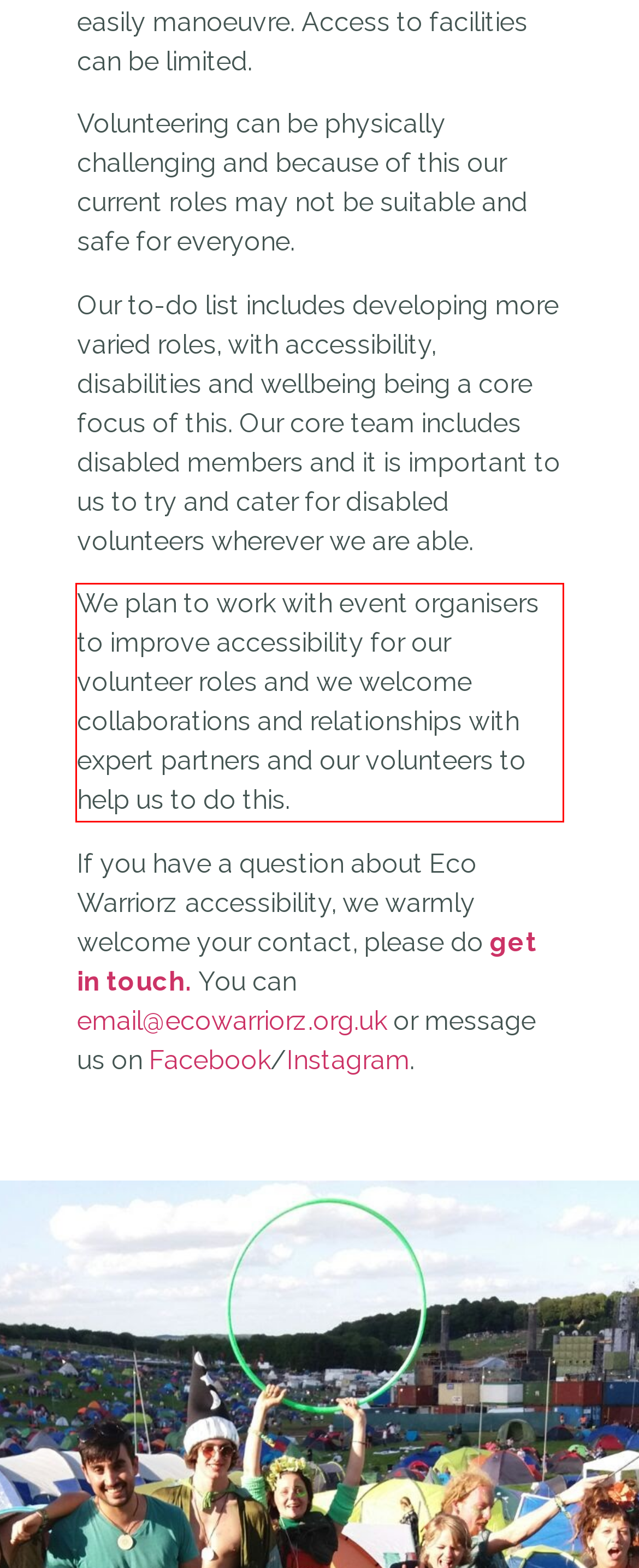Using the webpage screenshot, recognize and capture the text within the red bounding box.

We plan to work with event organisers to improve accessibility for our volunteer roles and we welcome collaborations and relationships with expert partners and our volunteers to help us to do this.